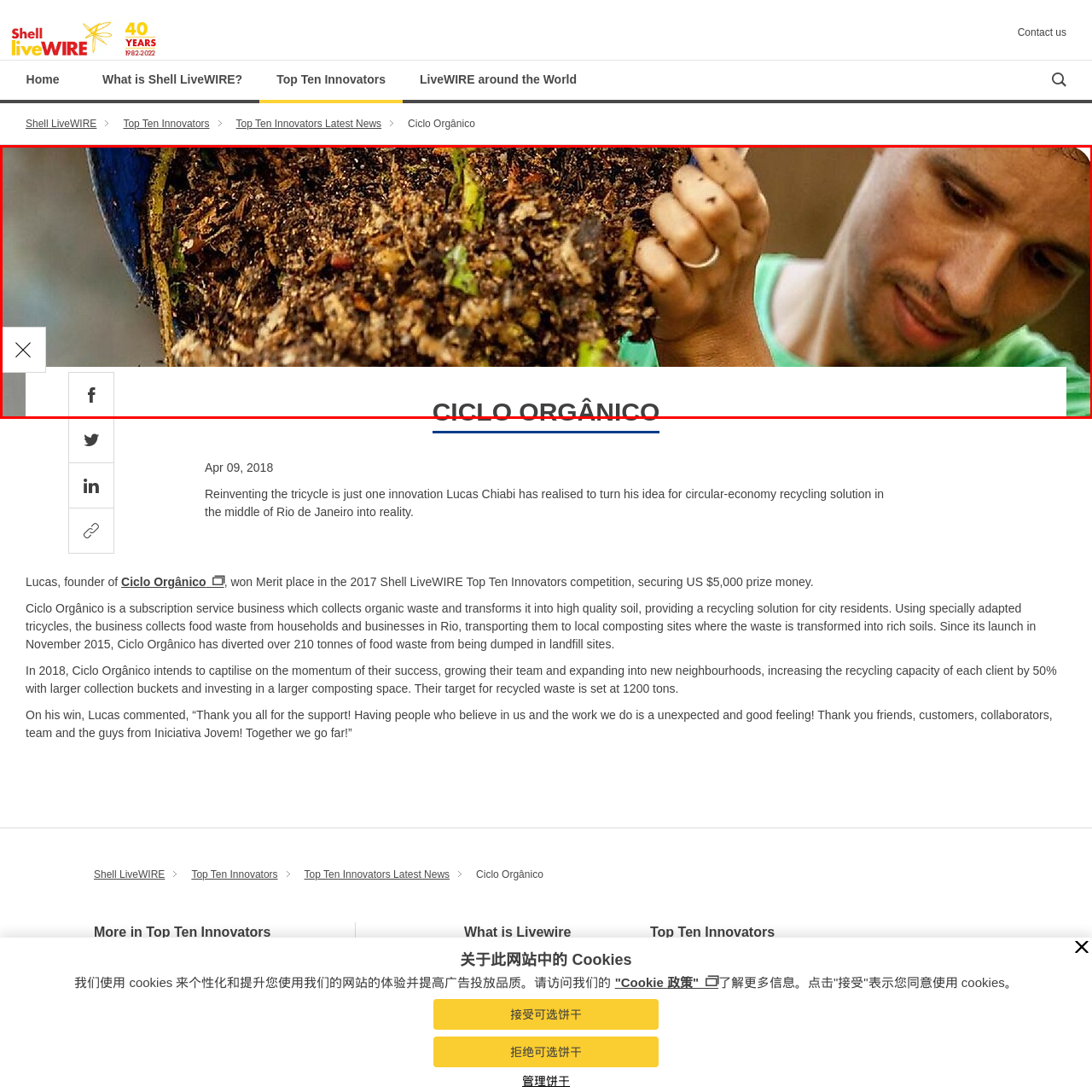Generate a detailed caption for the image that is outlined by the red border.

The image depicts a man engaged in sustainable waste management, pouring organic waste from a blue bucket, which contains rich compost filled with organic materials. His focused expression reflects a commitment to environmental sustainability. This scene is a part of "Ciclo Orgânico," a subscription service dedicated to collecting and recycling organic waste into high-quality soil. This innovative approach not only helps divert food waste from landfills but also promotes a circular economy in urban settings, particularly in Rio de Janeiro. The caption highlights the core mission of Ciclo Orgânico: transforming waste into valuable resources for the community. The text below the image reinforces the theme of sustainability and community engagement.